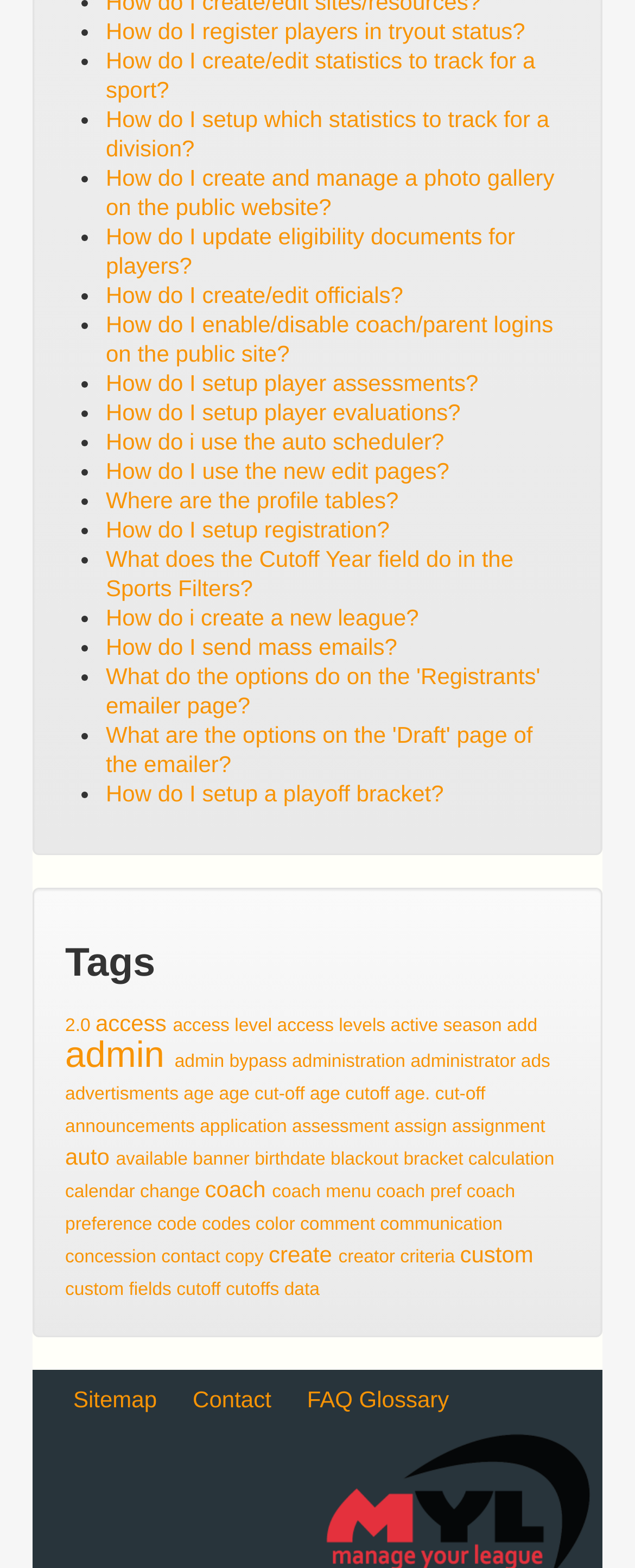Is there a feature for sending mass emails?
Based on the image, answer the question with as much detail as possible.

The webpage contains a link to 'send mass emails', which suggests that there is a feature for sending bulk emails to players, coaches, or other stakeholders.